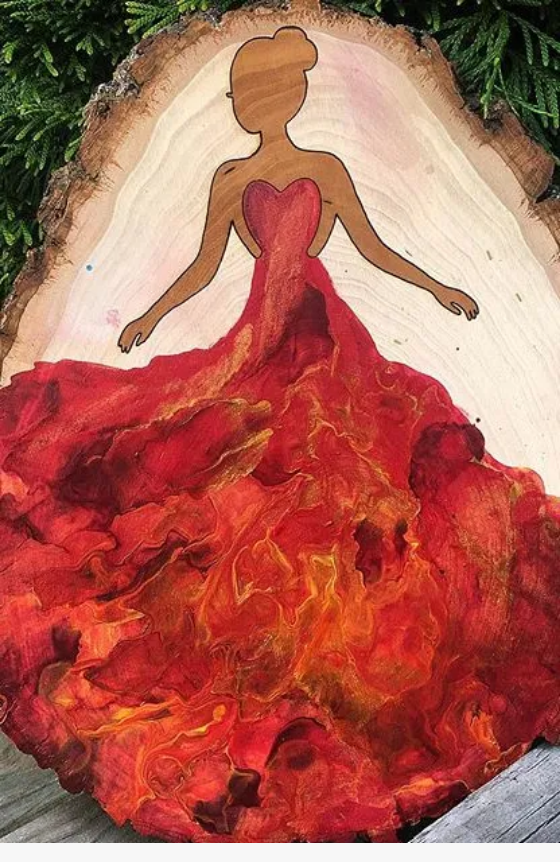What is the name of the studio behind this artwork?
Using the information from the image, give a concise answer in one word or a short phrase.

InstaEtch Studio